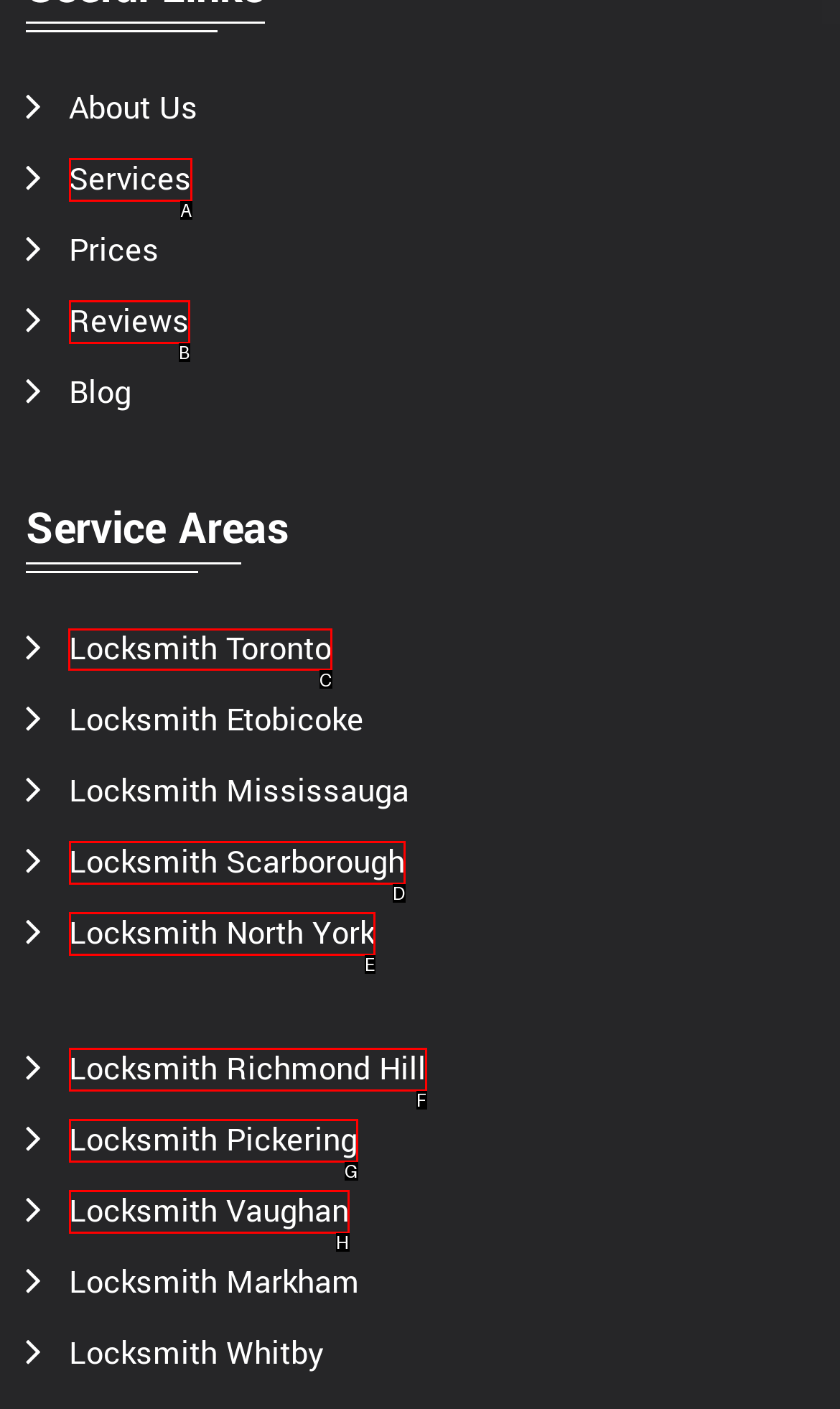Specify which HTML element I should click to complete this instruction: view Locksmith Toronto services Answer with the letter of the relevant option.

C